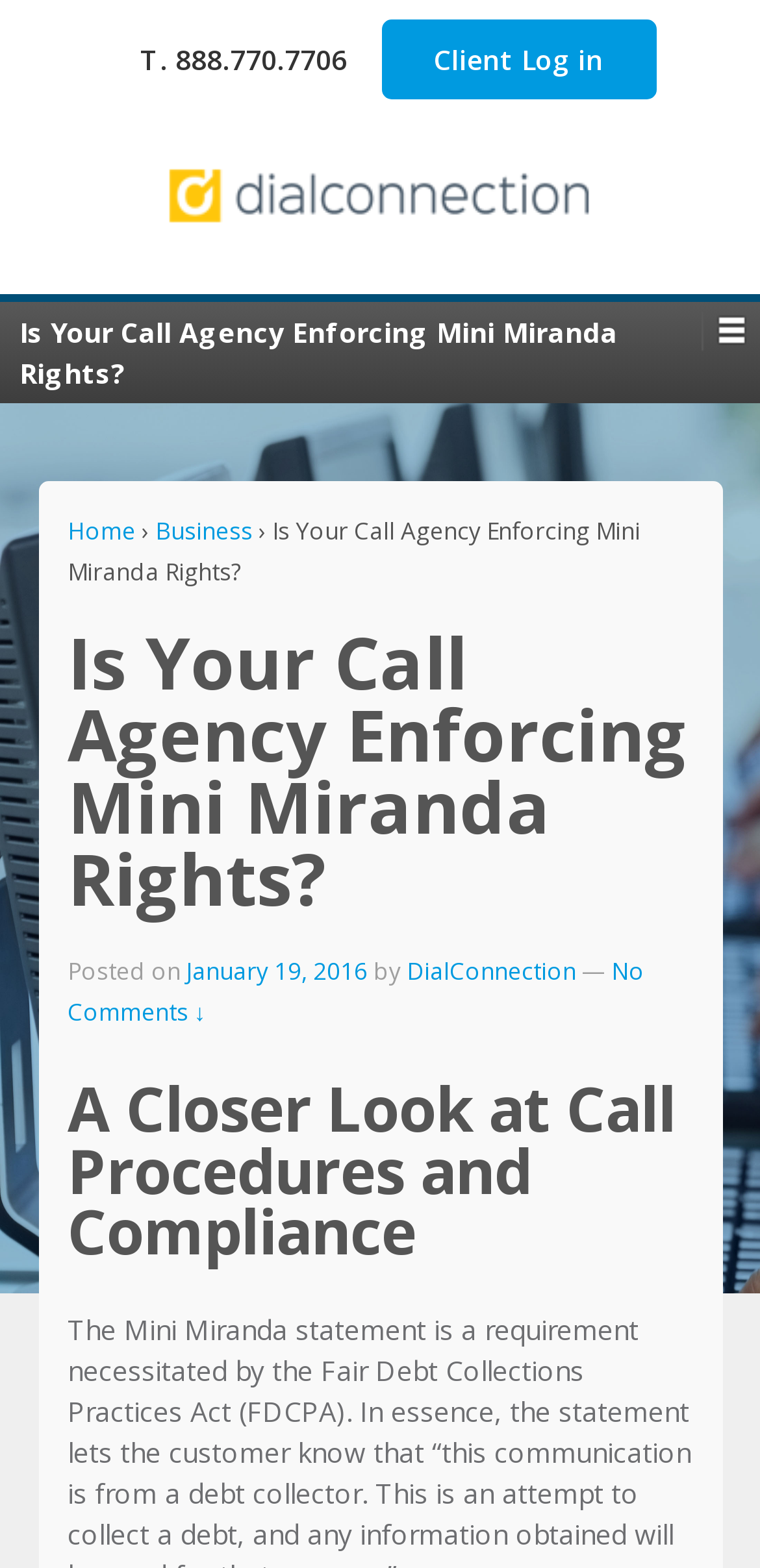Refer to the image and answer the question with as much detail as possible: What is the title of the blog post?

I found the title of the blog post by looking at the main content section of the webpage, where I saw a heading with the text 'Is Your Call Agency Enforcing Mini Miranda Rights?'.